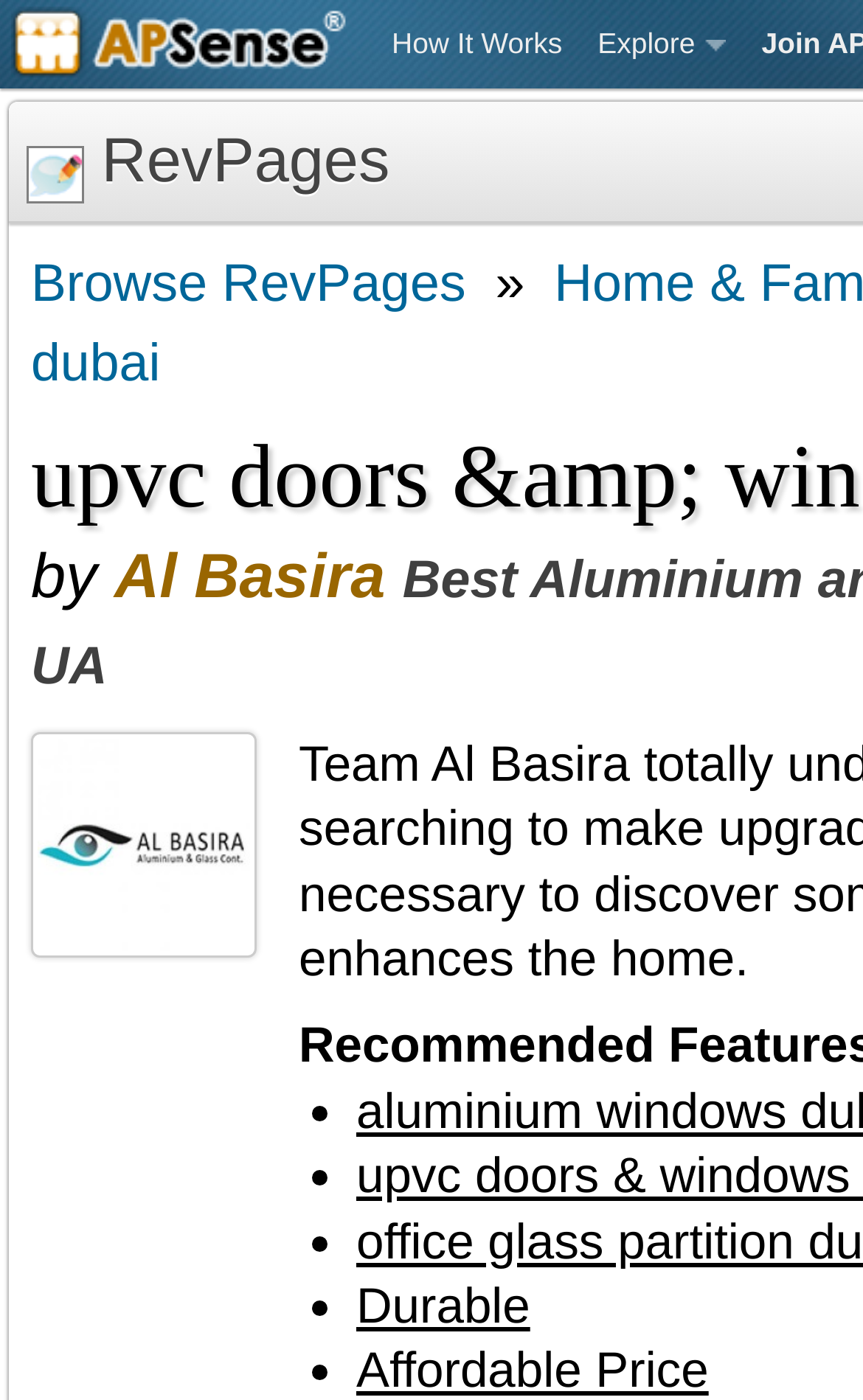How many images are there on the webpage?
Answer the question with detailed information derived from the image.

There are three images on the webpage, which can be identified by the image elements and their corresponding bounding box coordinates.